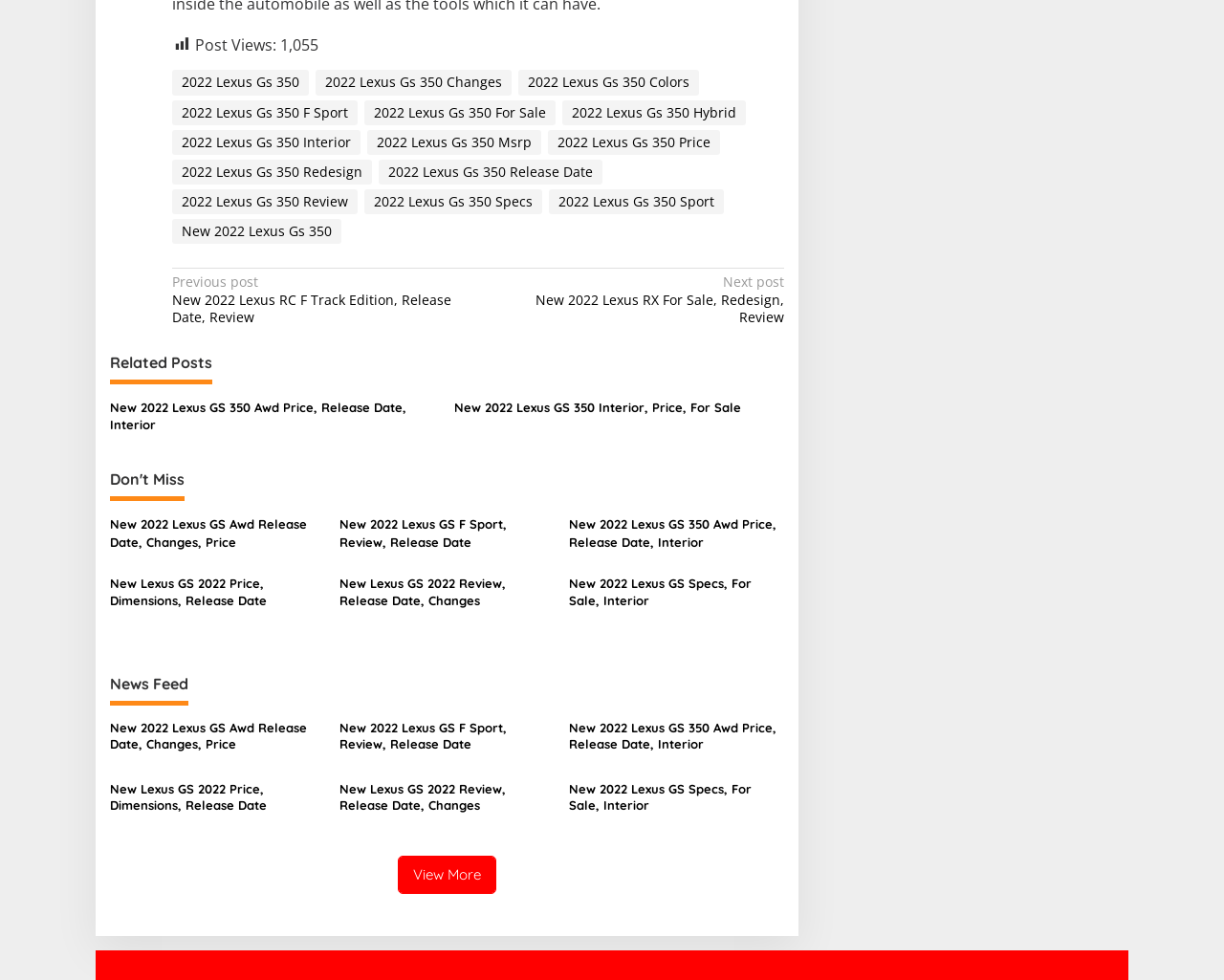What are the different models of 2022 Lexus GS?
Based on the image, answer the question with as much detail as possible.

The webpage provides links to various models of 2022 Lexus GS, including 2022 Lexus GS 350, 2022 Lexus GS 350 Awd, 2022 Lexus GS F Sport, and more, indicating that there are multiple models available.